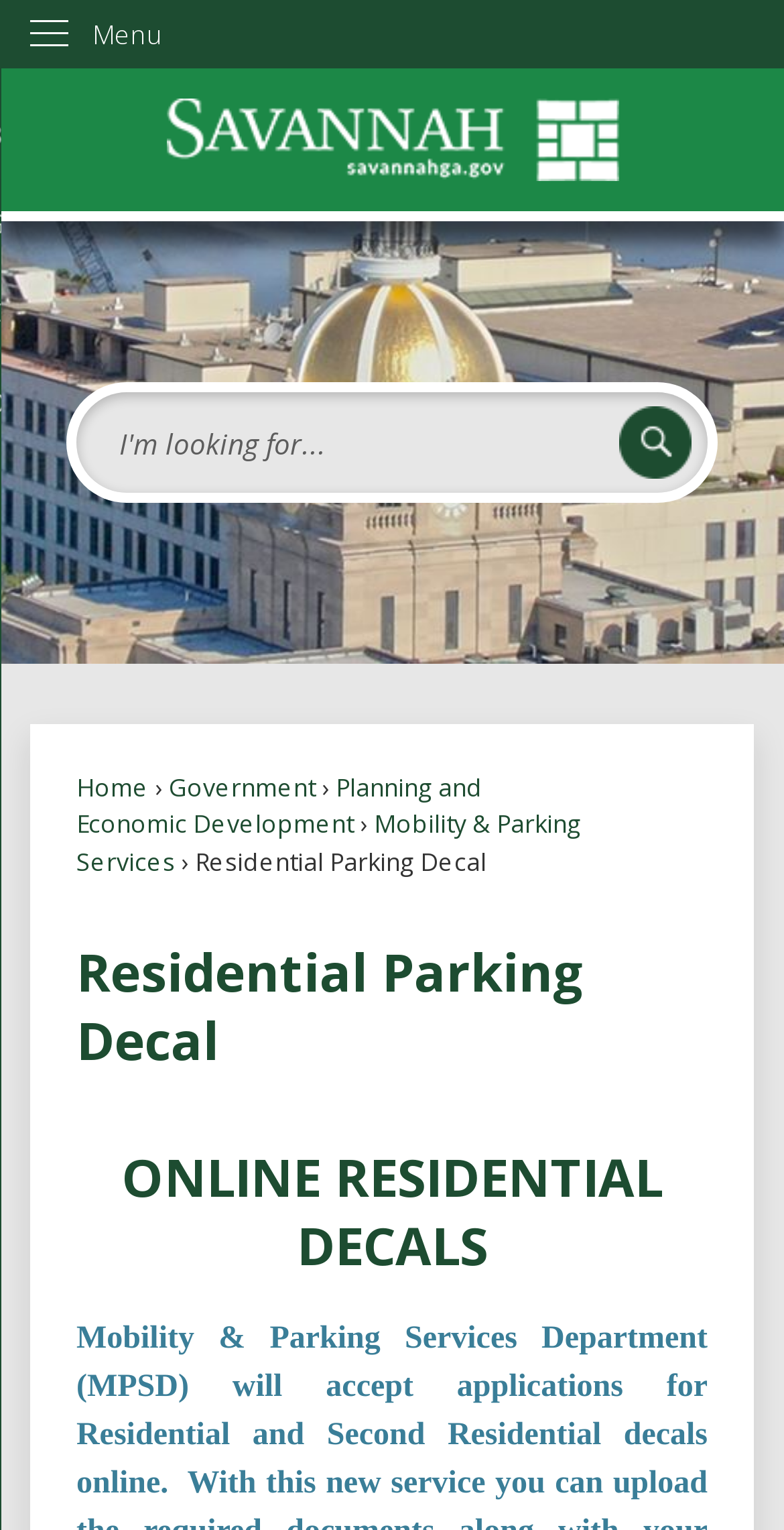Find and indicate the bounding box coordinates of the region you should select to follow the given instruction: "Click on Mobility & Parking Services".

[0.097, 0.528, 0.741, 0.574]